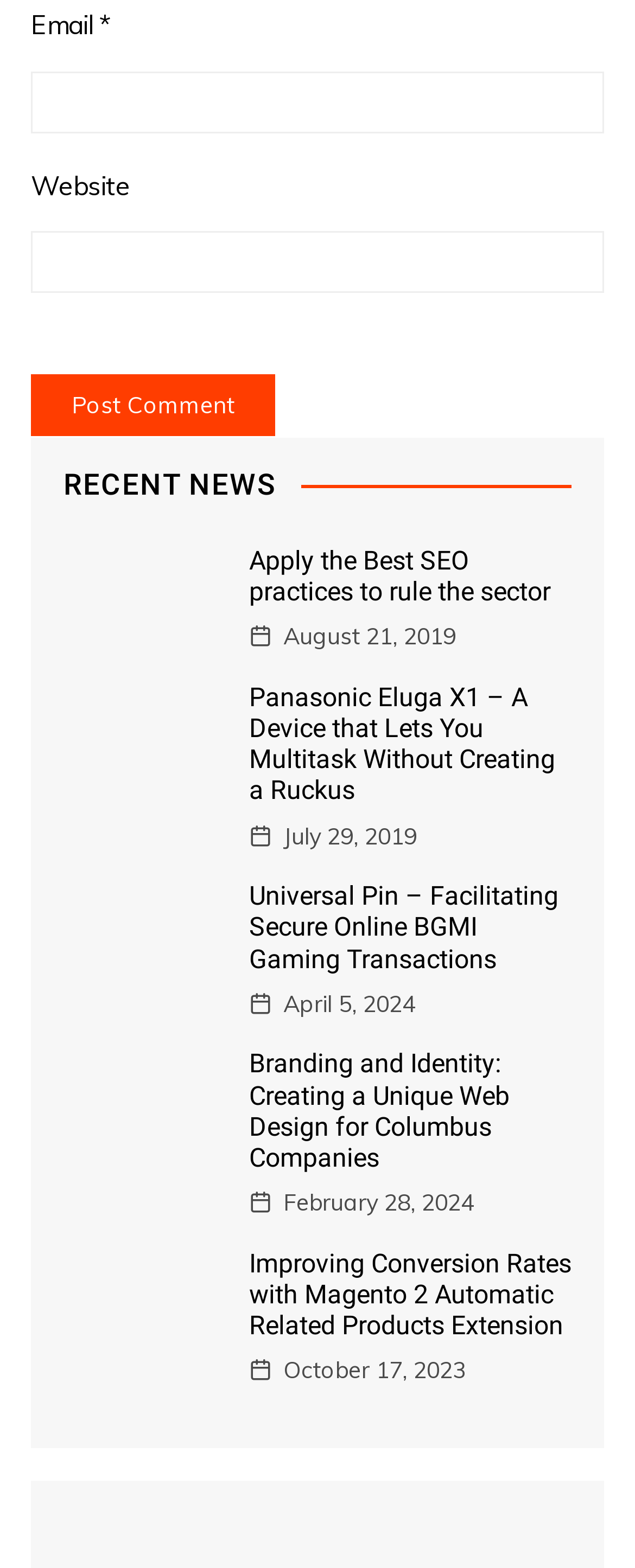Provide your answer in one word or a succinct phrase for the question: 
What is the title of the first news article?

Apply the Best SEO practices to rule the sector